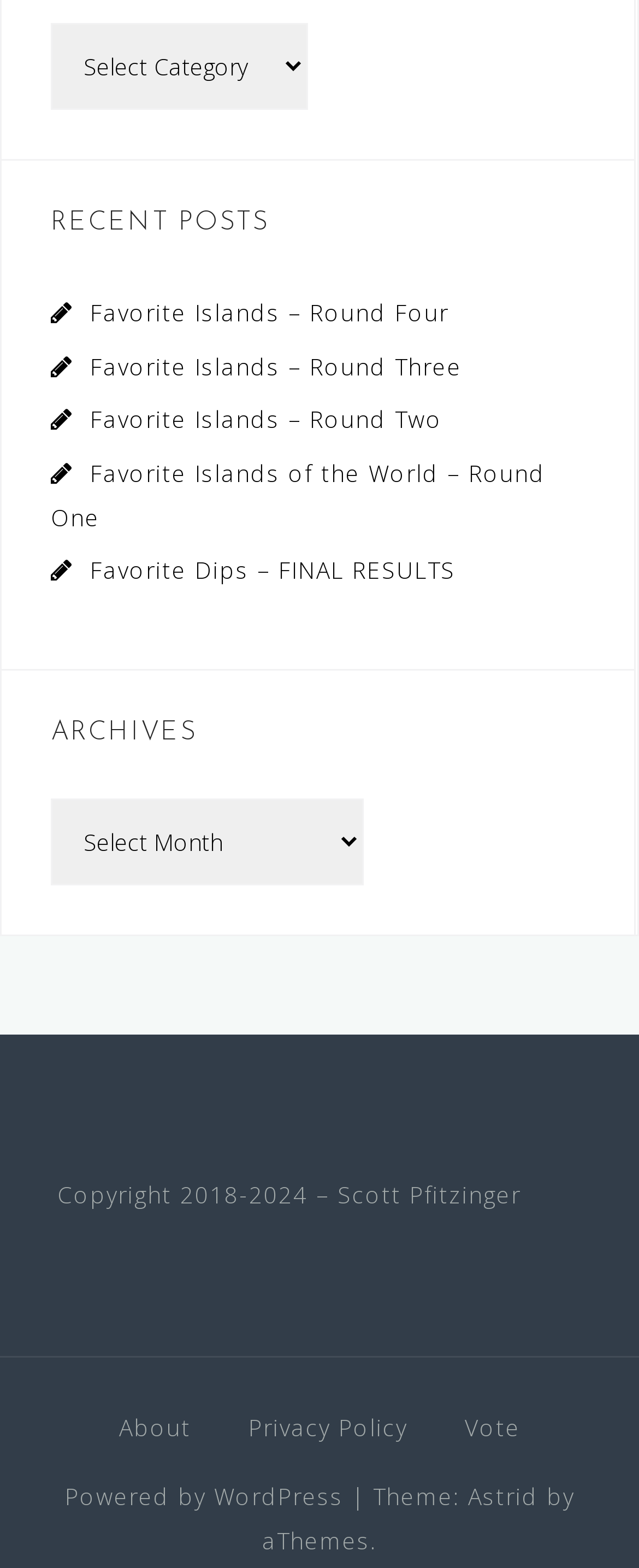Provide the bounding box coordinates in the format (top-left x, top-left y, bottom-right x, bottom-right y). All values are floating point numbers between 0 and 1. Determine the bounding box coordinate of the UI element described as: male enhancement pills with tiger

None